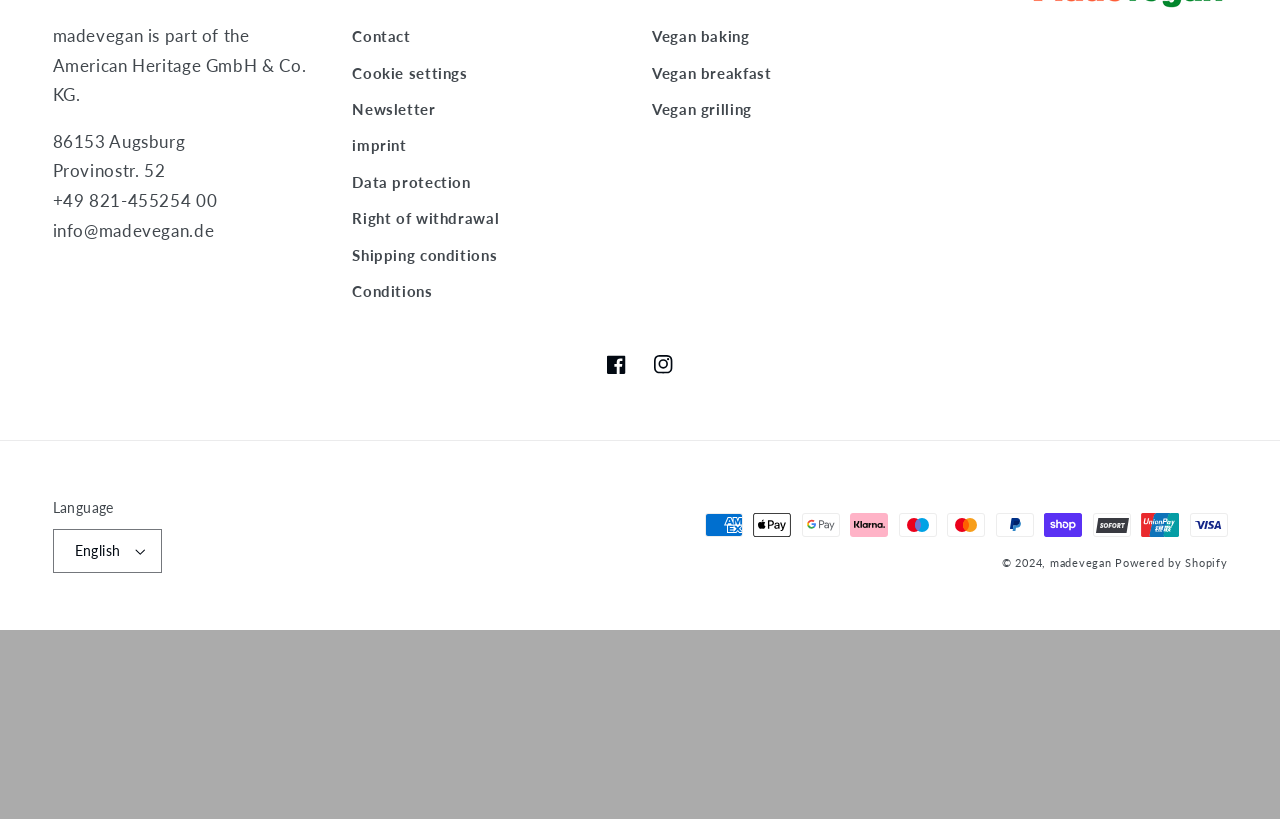Identify the bounding box coordinates for the element you need to click to achieve the following task: "View Payment methods". Provide the bounding box coordinates as four float numbers between 0 and 1, in the form [left, top, right, bottom].

[0.55, 0.63, 0.604, 0.692]